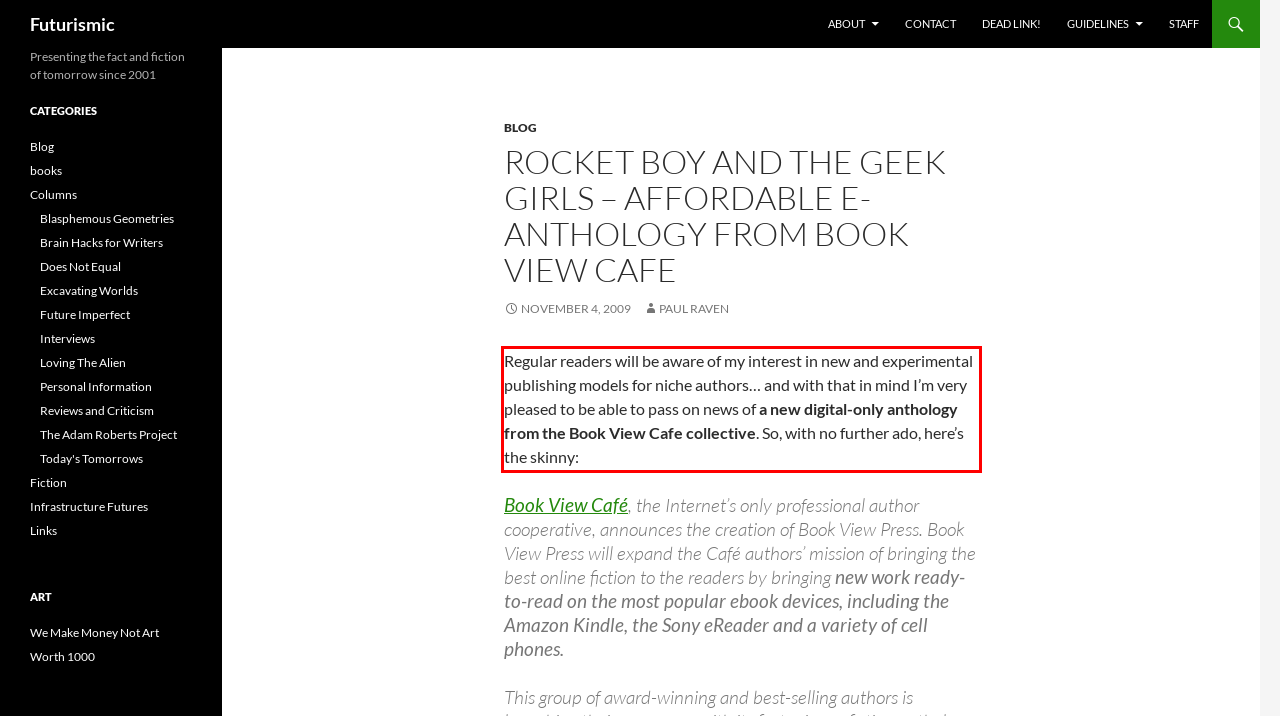Locate the red bounding box in the provided webpage screenshot and use OCR to determine the text content inside it.

Regular readers will be aware of my interest in new and experimental publishing models for niche authors… and with that in mind I’m very pleased to be able to pass on news of a new digital-only anthology from the Book View Cafe collective. So, with no further ado, here’s the skinny: